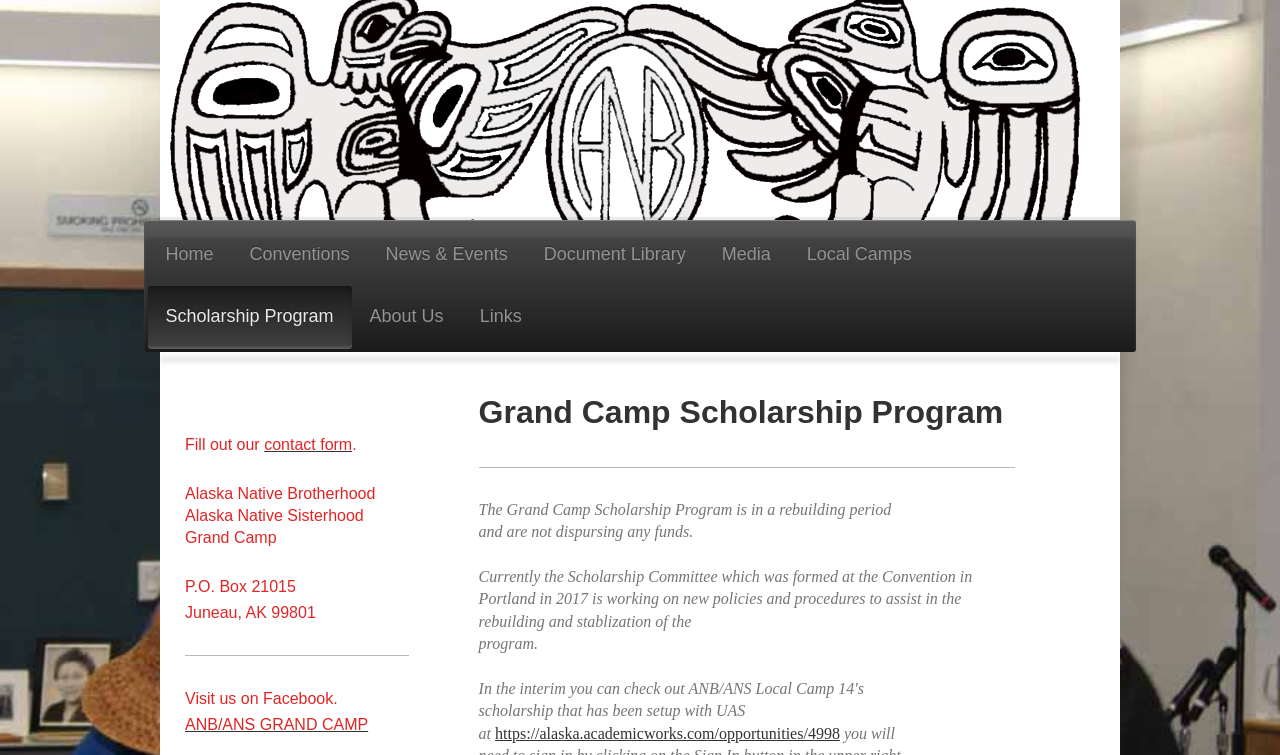Can you find the bounding box coordinates for the element that needs to be clicked to execute this instruction: "apply for scholarship"? The coordinates should be given as four float numbers between 0 and 1, i.e., [left, top, right, bottom].

[0.387, 0.96, 0.656, 0.982]